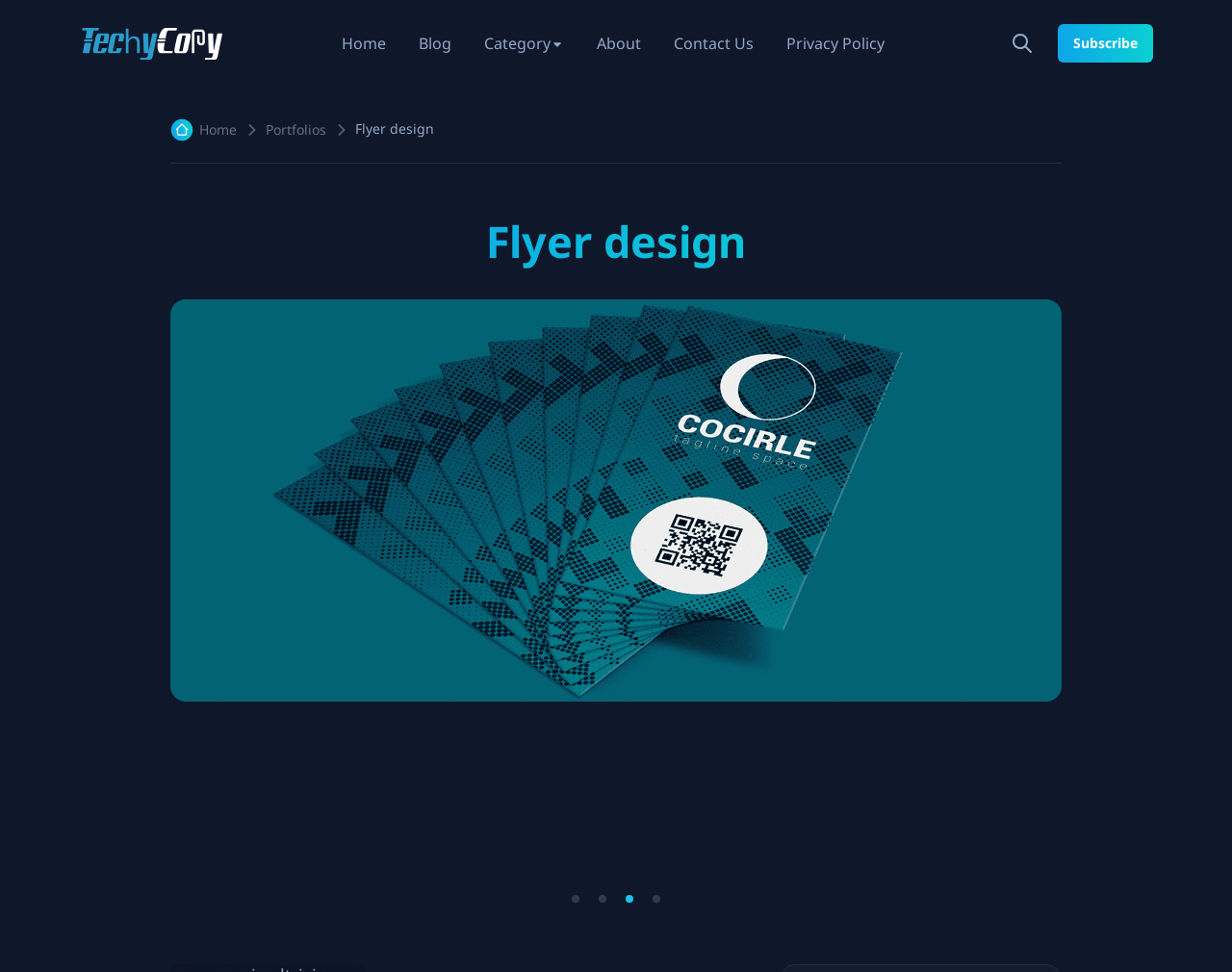What is the name of the flyer design?
Please provide a detailed and comprehensive answer to the question.

I found the answer by looking at the image and link elements with the text 'Techy Copy' at the top of the webpage, which suggests that it is the name of the flyer design.